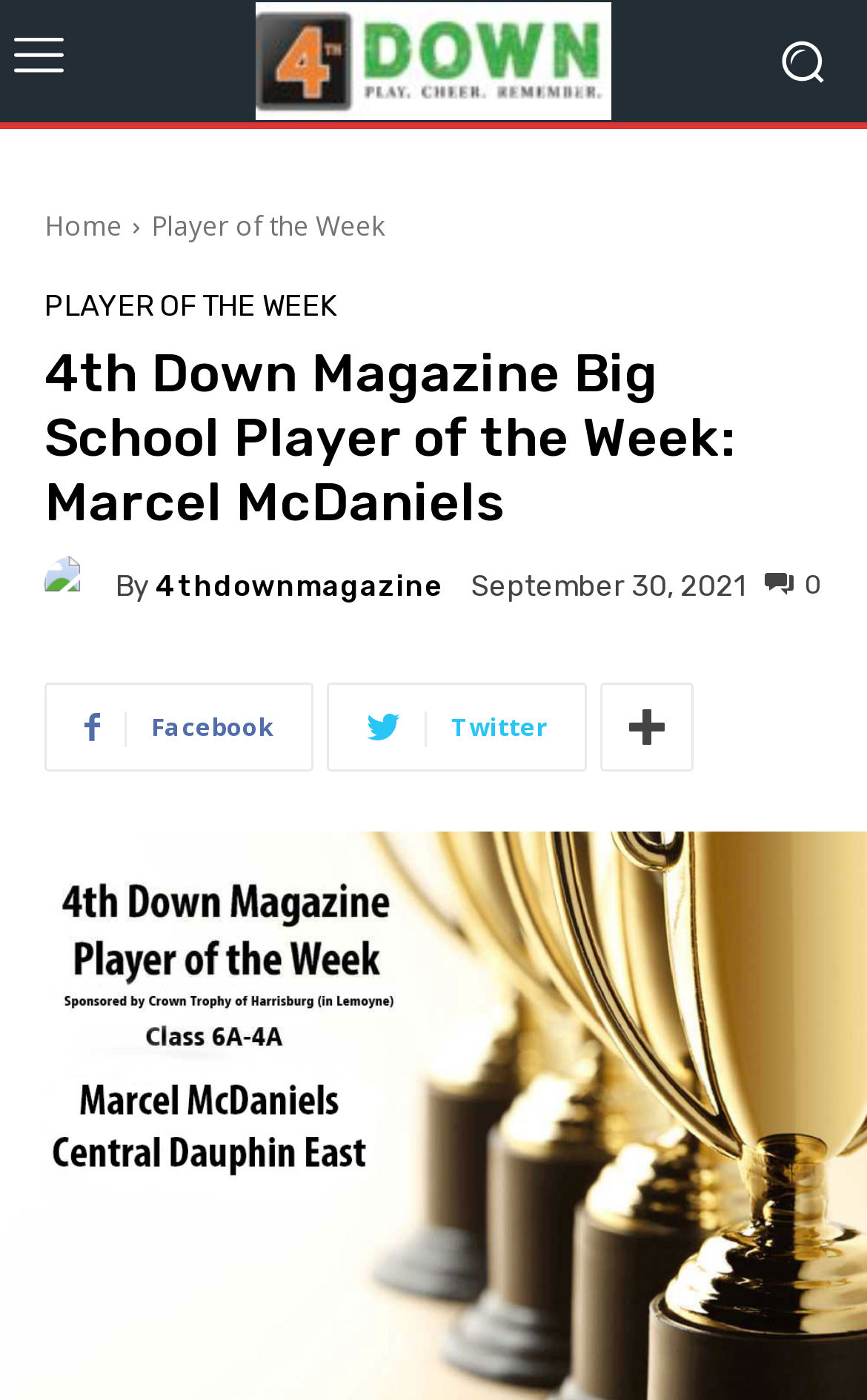For the following element description, predict the bounding box coordinates in the format (top-left x, top-left y, bottom-right x, bottom-right y). All values should be floating point numbers between 0 and 1. Description: Twitter

[0.377, 0.488, 0.677, 0.552]